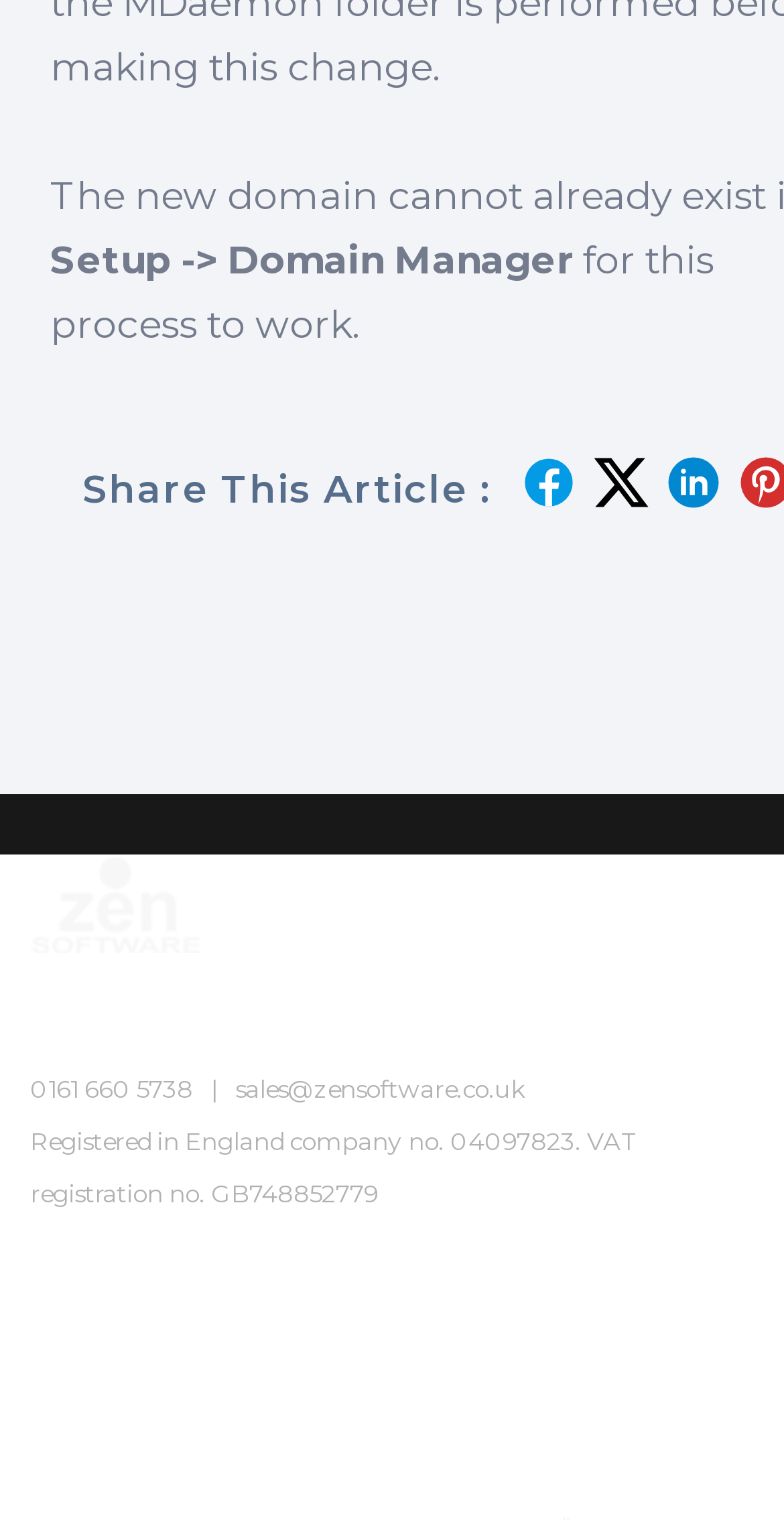What is the company's email address?
Carefully examine the image and provide a detailed answer to the question.

I found the email address by looking at the bottom of the webpage, where the contact information is usually located. There, I saw a link with the text 'sales@zensoftware.co.uk', which is likely the company's email address.